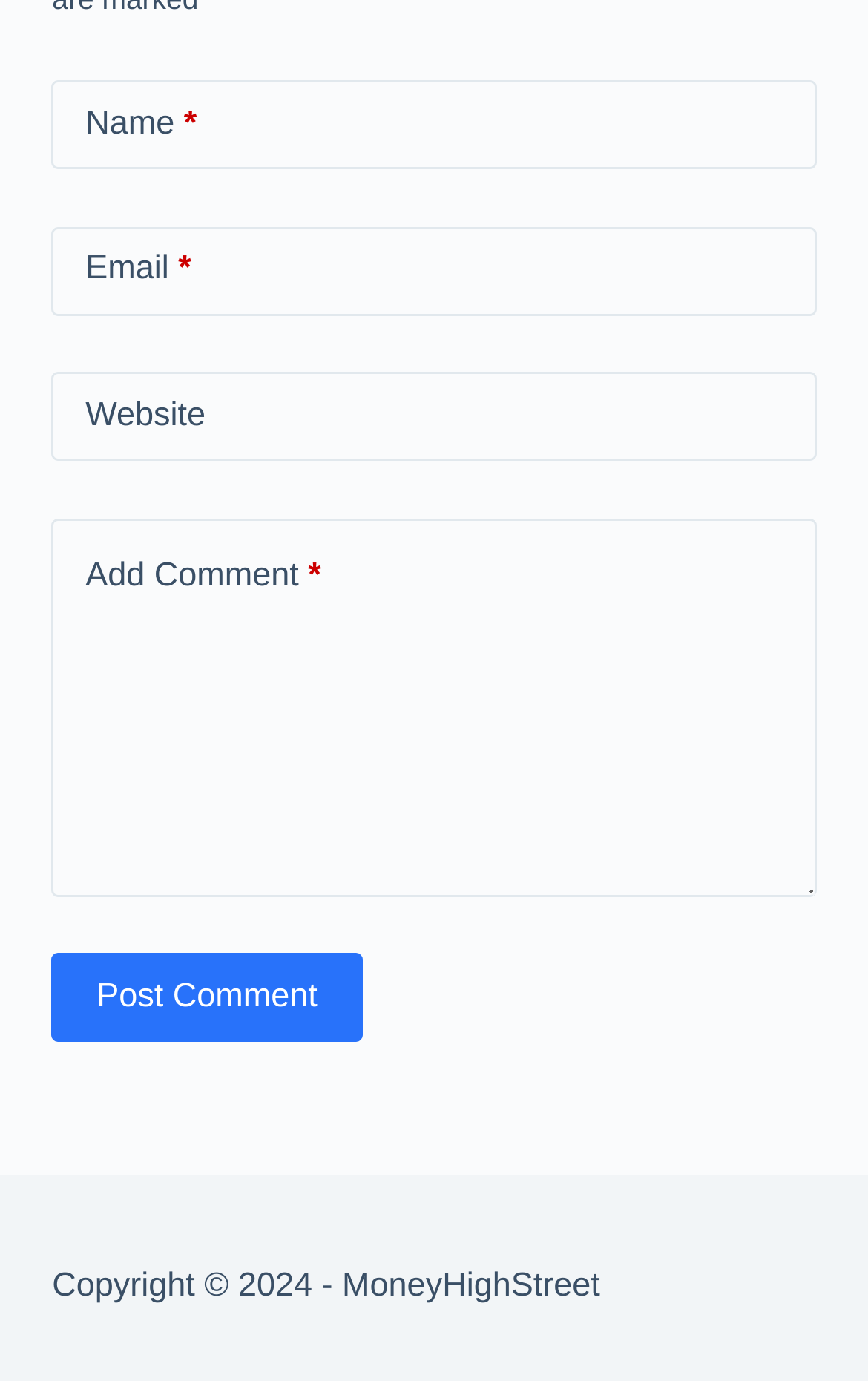What is the label of the first text box?
Please describe in detail the information shown in the image to answer the question.

The first text box has a label 'Name' which is indicated by the StaticText element with the text 'Name' and is positioned above the text box.